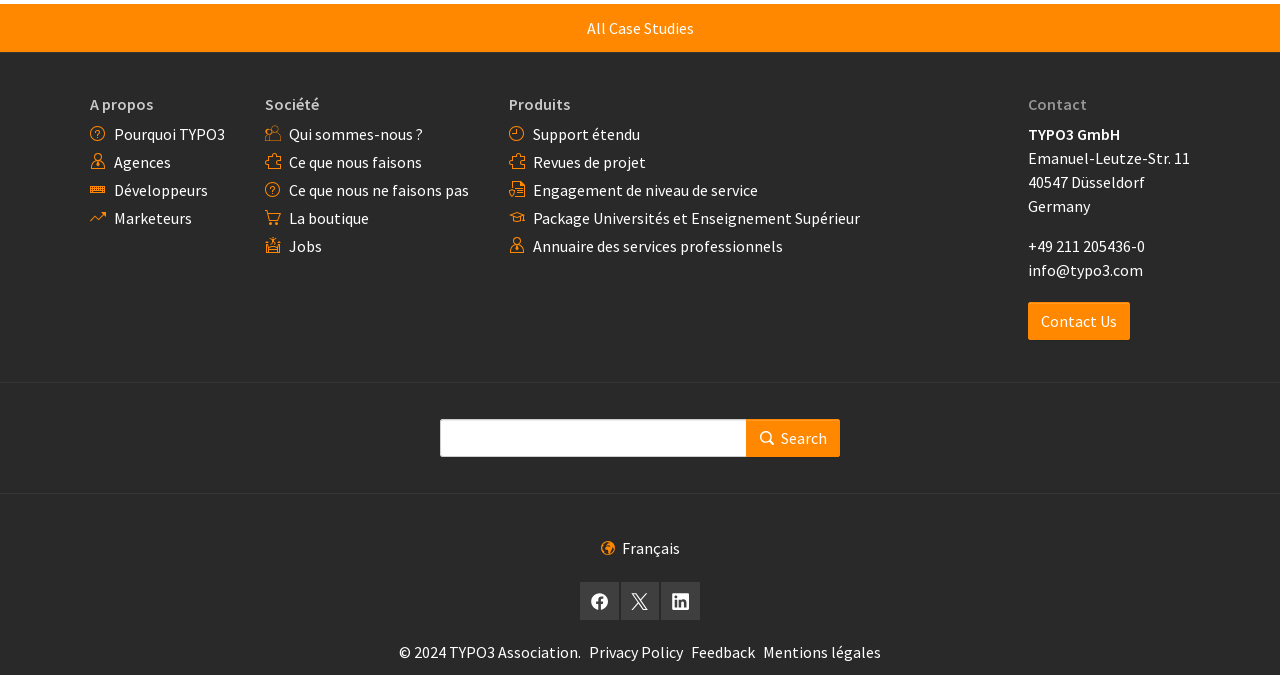How many links are there under 'Produits' category?
Answer the question based on the image using a single word or a brief phrase.

6